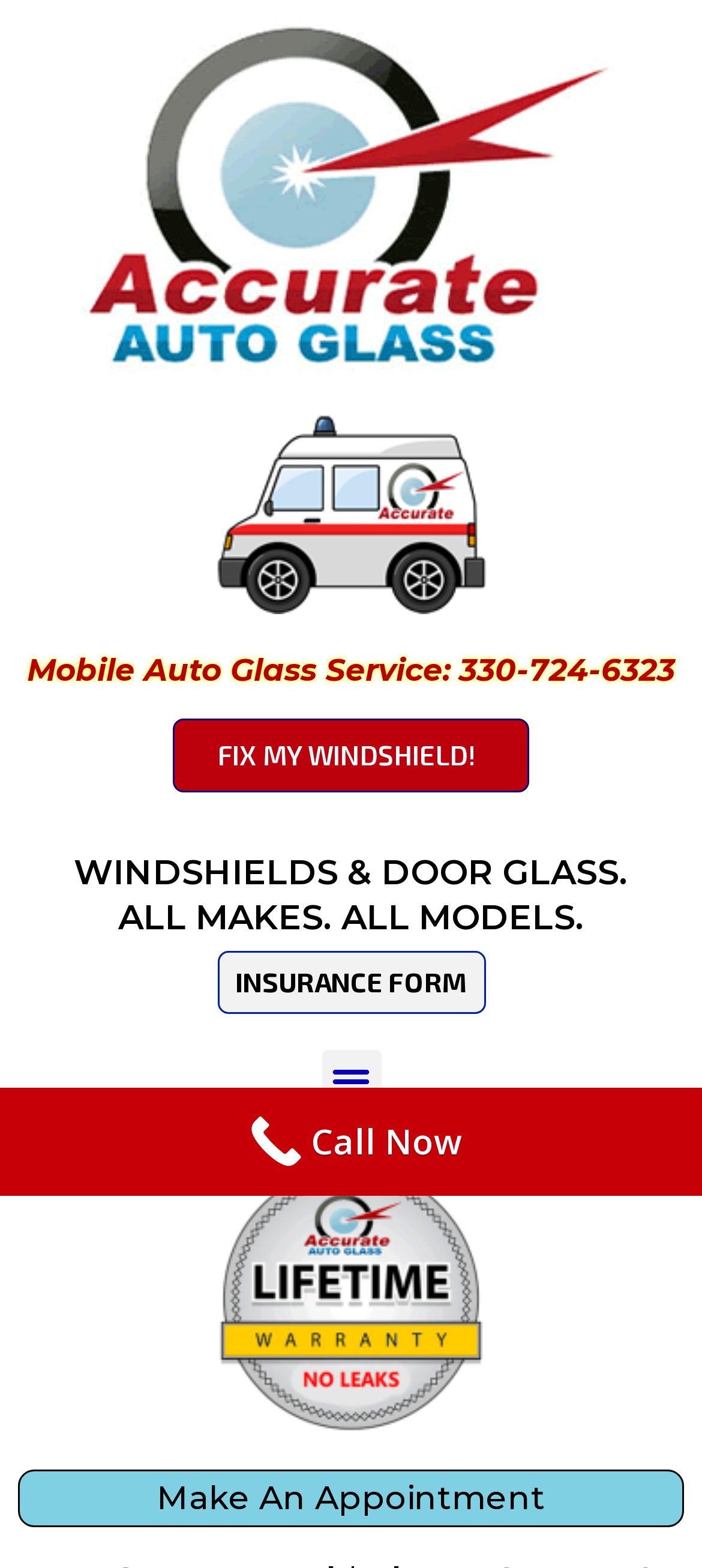Answer in one word or a short phrase: 
Is there a discount for in-shop service?

Yes